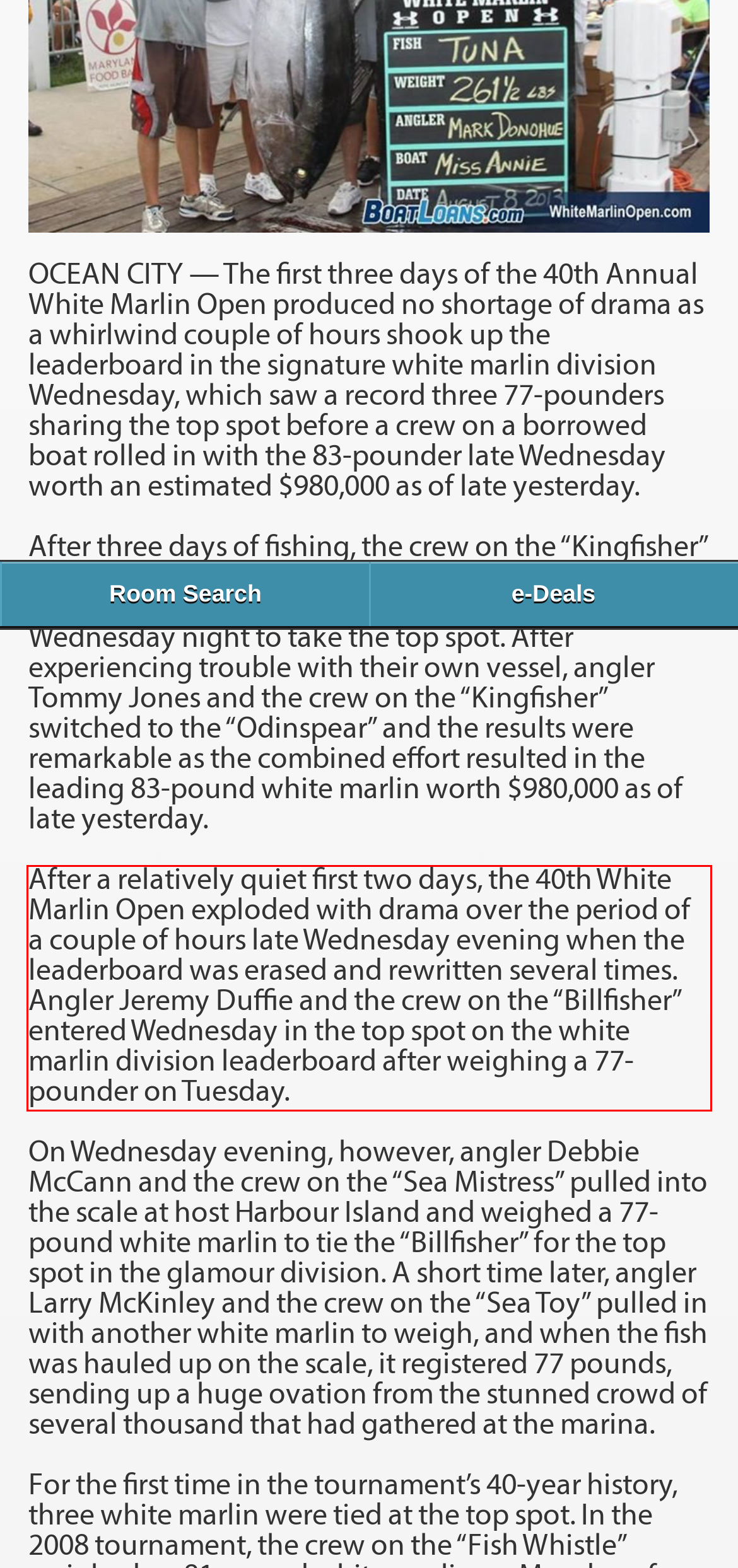With the provided screenshot of a webpage, locate the red bounding box and perform OCR to extract the text content inside it.

After a relatively quiet first two days, the 40th White Marlin Open exploded with drama over the period of a couple of hours late Wednesday evening when the leaderboard was erased and rewritten several times. Angler Jeremy Duffie and the crew on the “Billfisher” entered Wednesday in the top spot on the white marlin division leaderboard after weighing a 77-pounder on Tuesday.